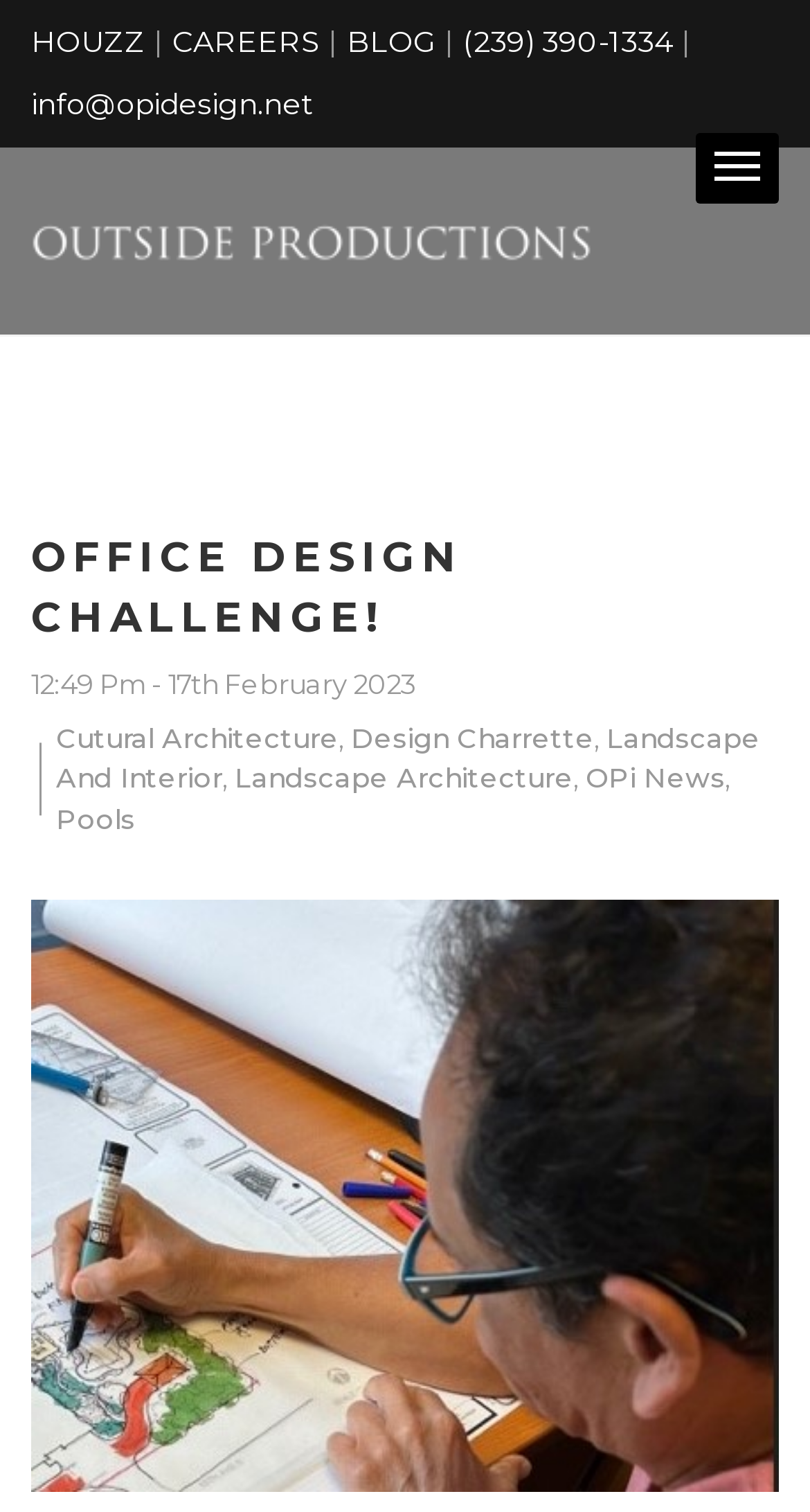Answer succinctly with a single word or phrase:
What is the email address of the company?

info@opidesign.net